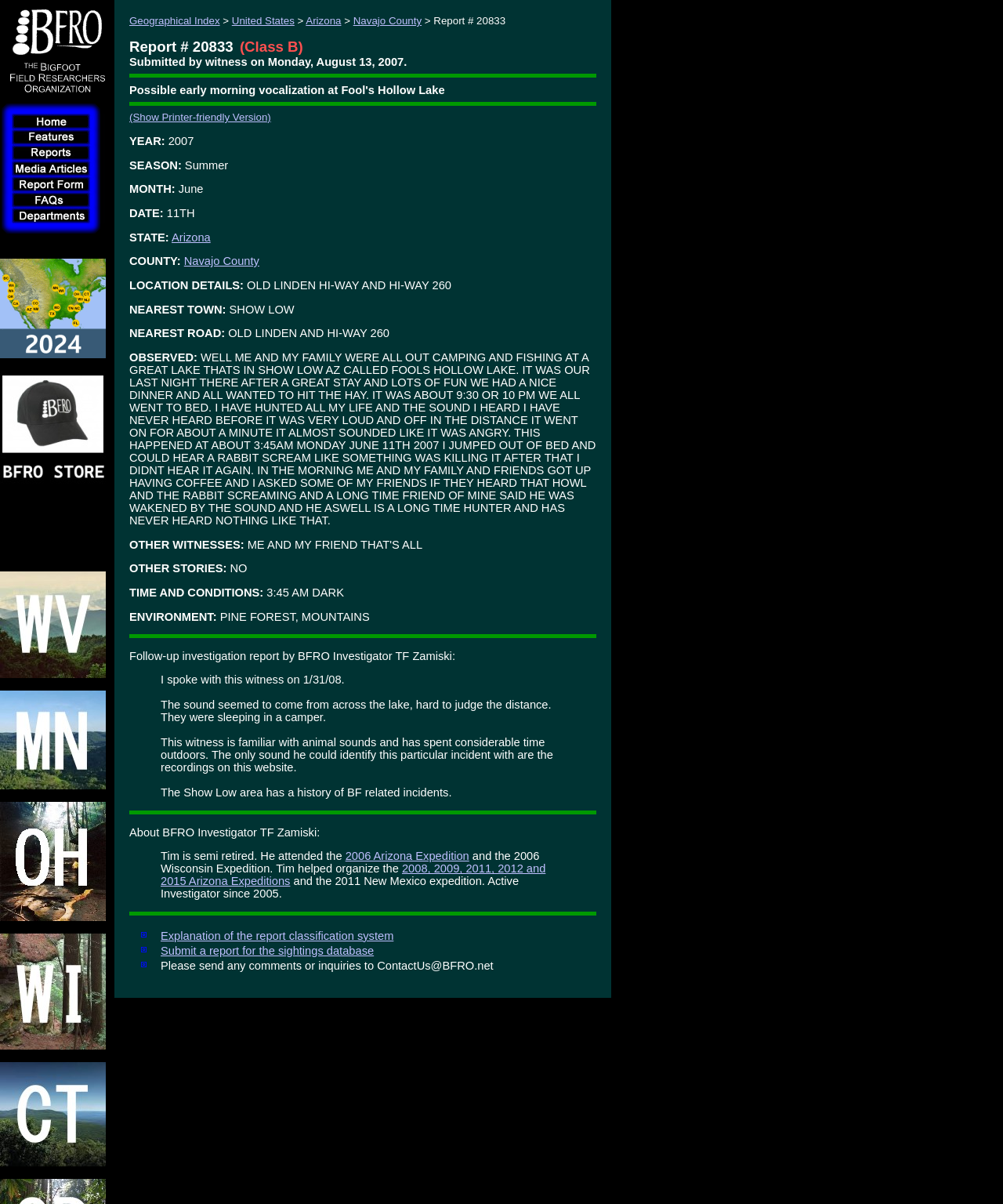Give a short answer to this question using one word or a phrase:
What is the name of the BFRO investigator who wrote the follow-up report?

TF Zamiski